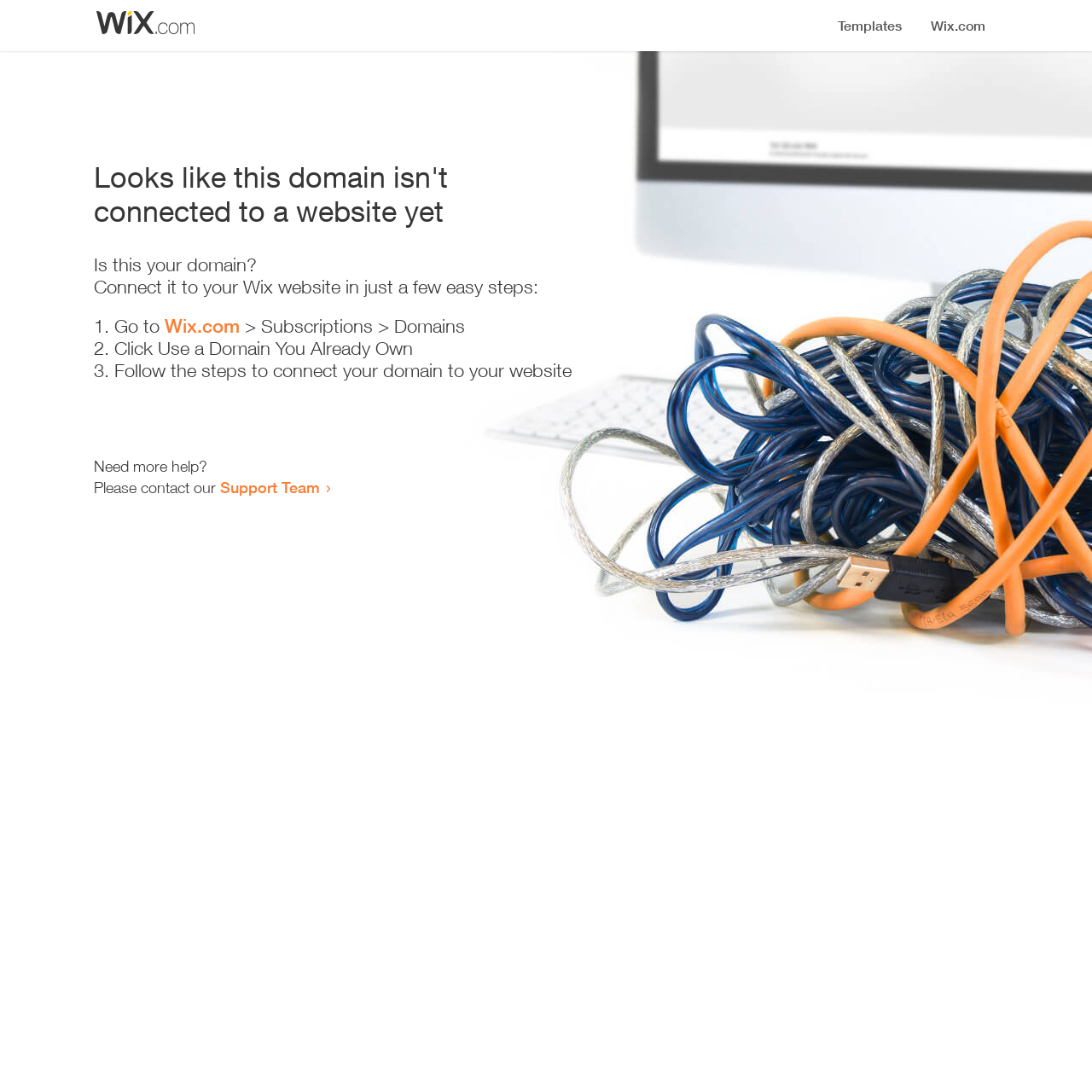Generate a comprehensive caption for the webpage you are viewing.

The webpage appears to be an error page, indicating that a domain is not connected to a website yet. At the top, there is a small image, likely a logo or icon. Below the image, a prominent heading reads "Looks like this domain isn't connected to a website yet". 

Underneath the heading, there is a series of instructions to connect the domain to a Wix website. The instructions are presented in a step-by-step format, with each step numbered and accompanied by a brief description. The first step is to go to Wix.com, followed by navigating to the Subscriptions and Domains section. The second step is to click "Use a Domain You Already Own", and the third step is to follow the instructions to connect the domain to the website.

At the bottom of the page, there is a section offering additional help, with a message "Need more help?" followed by an invitation to contact the Support Team via a link.